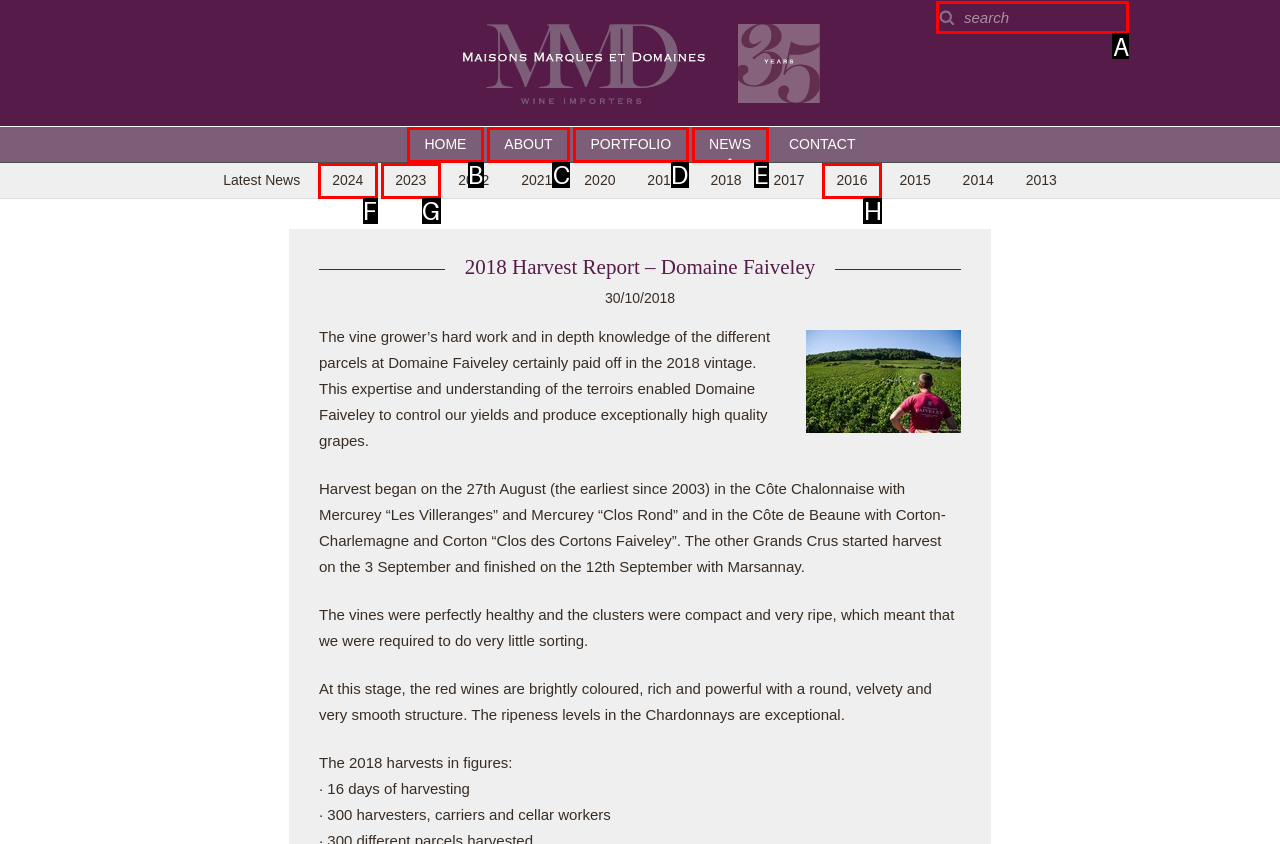Which UI element should be clicked to perform the following task: Search for wine importers? Answer with the corresponding letter from the choices.

A